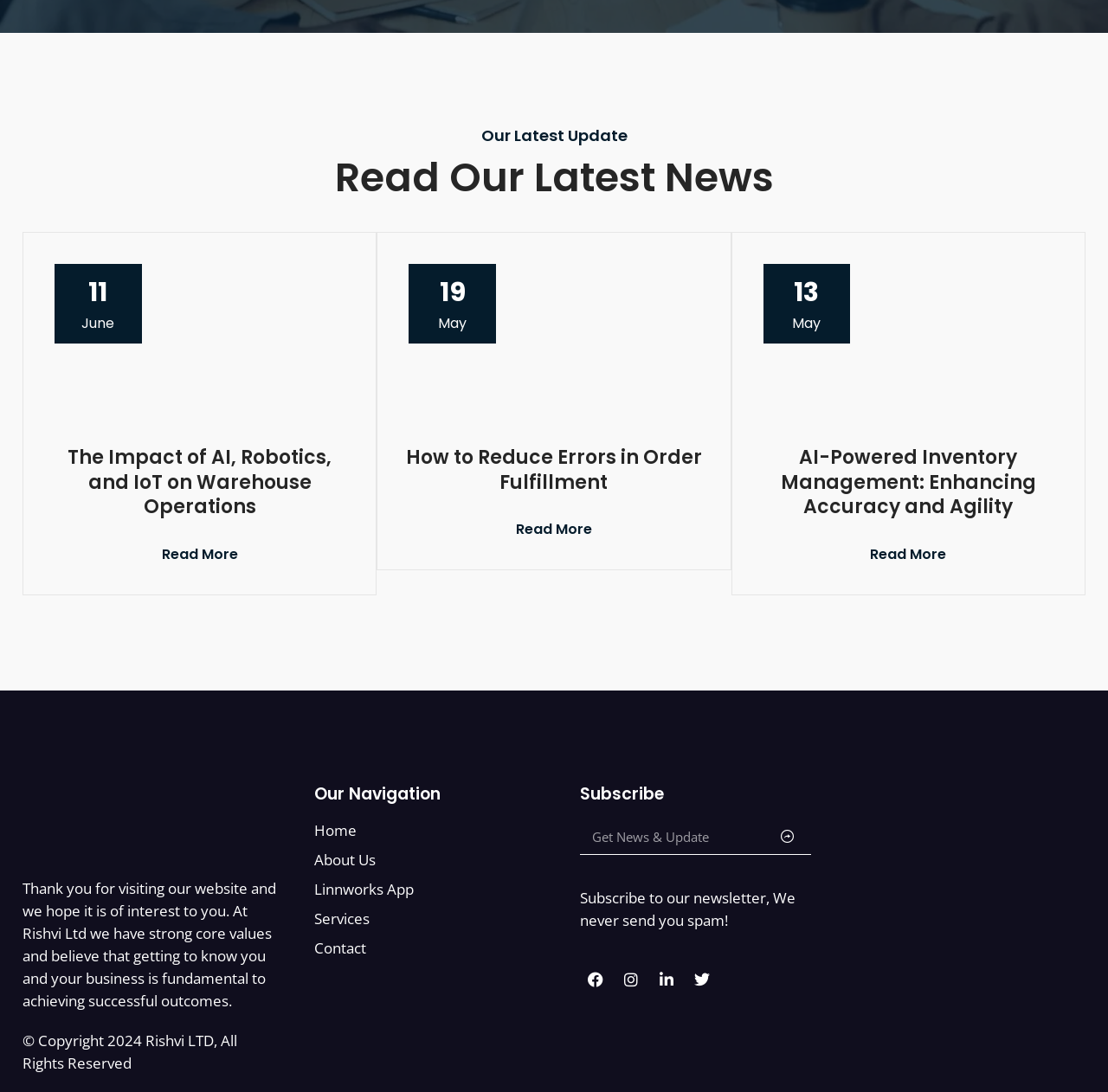Please identify the bounding box coordinates of the area that needs to be clicked to fulfill the following instruction: "Visit the Facebook page."

[0.523, 0.882, 0.551, 0.911]